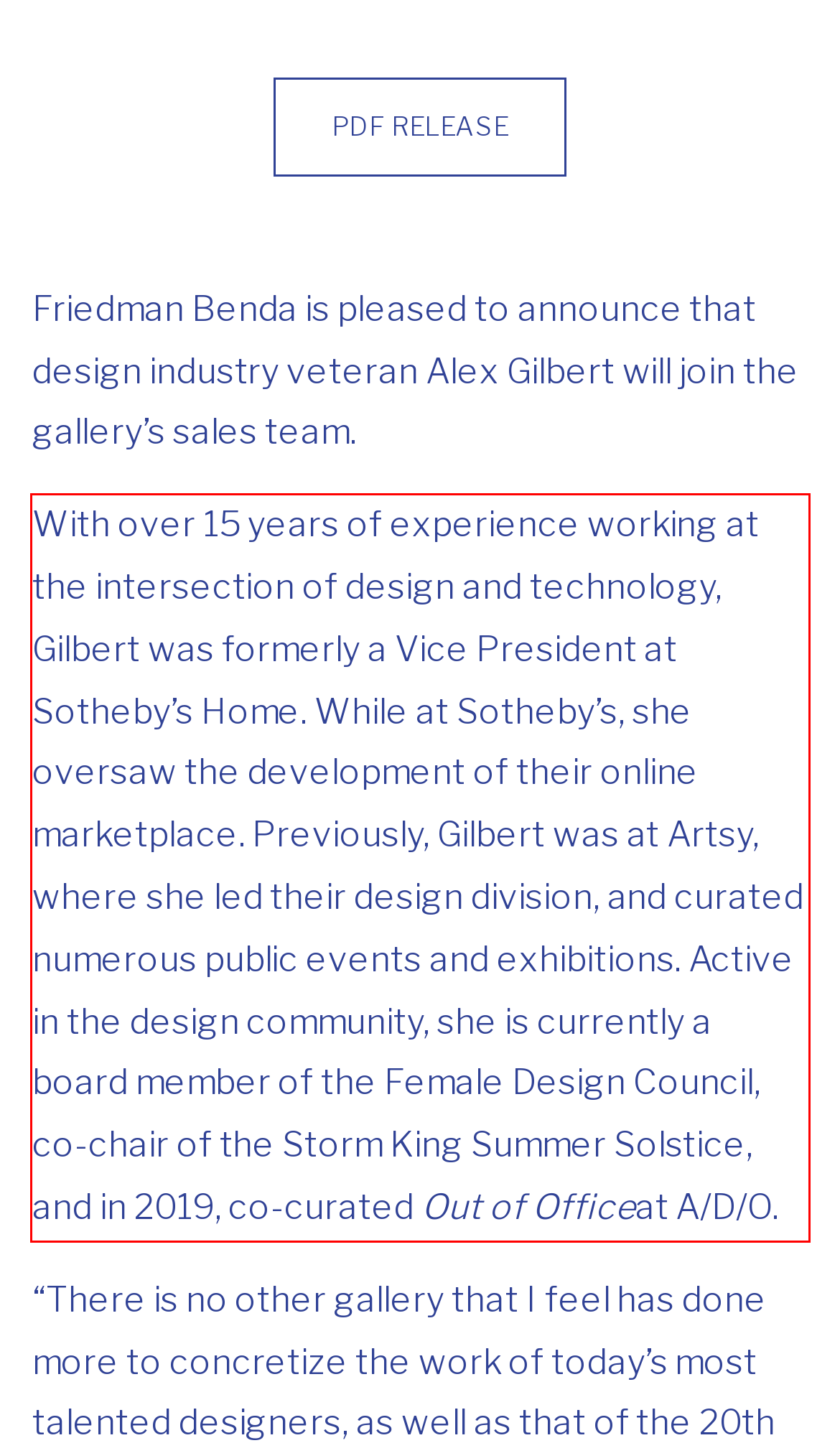Given a screenshot of a webpage with a red bounding box, please identify and retrieve the text inside the red rectangle.

With over 15 years of experience working at the intersection of design and technology, Gilbert was formerly a Vice President at Sotheby’s Home. While at Sotheby’s, she oversaw the development of their online marketplace. Previously, Gilbert was at Artsy, where she led their design division, and curated numerous public events and exhibitions. Active in the design community, she is currently a board member of the Female Design Council, co-chair of the Storm King Summer Solstice, and in 2019, co-curated Out of Officeat A/D/O.